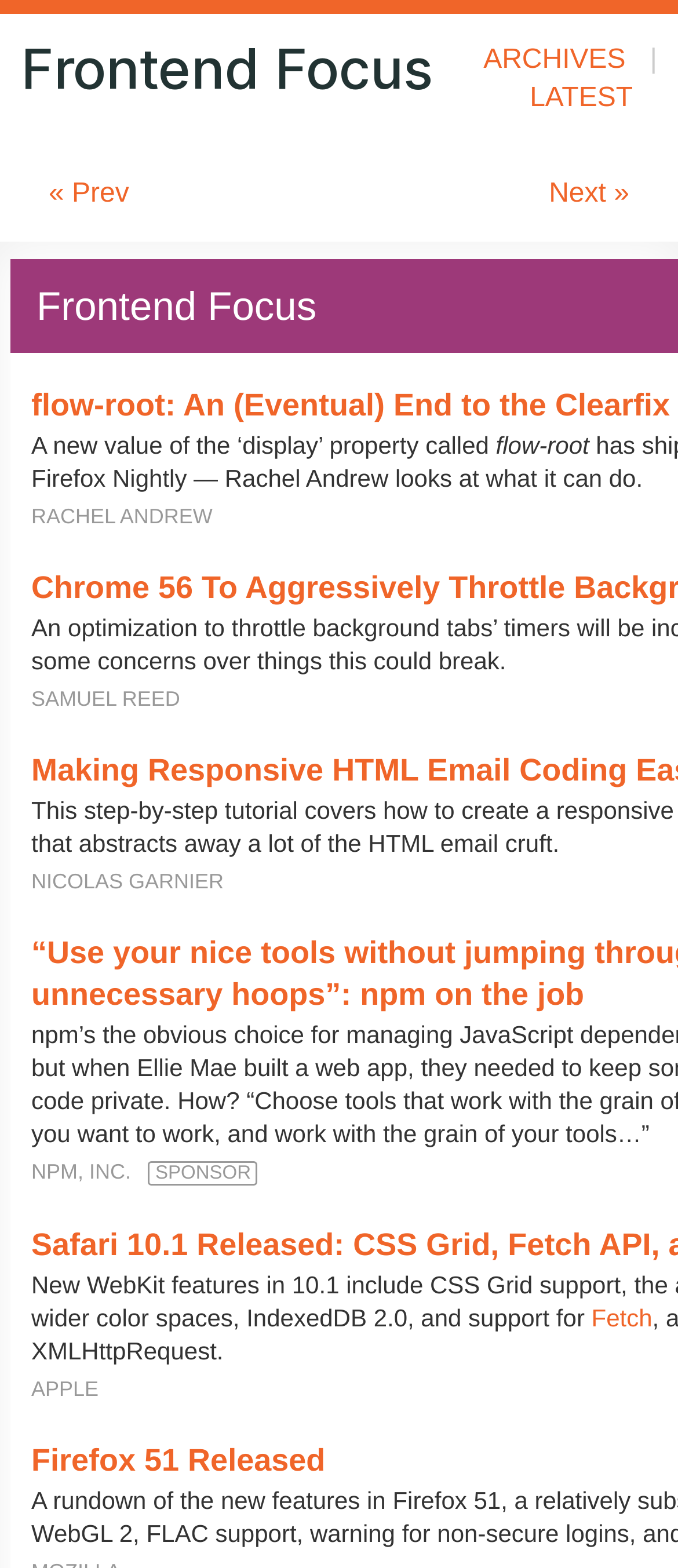How many links are present in the top navigation bar?
Relying on the image, give a concise answer in one word or a brief phrase.

3